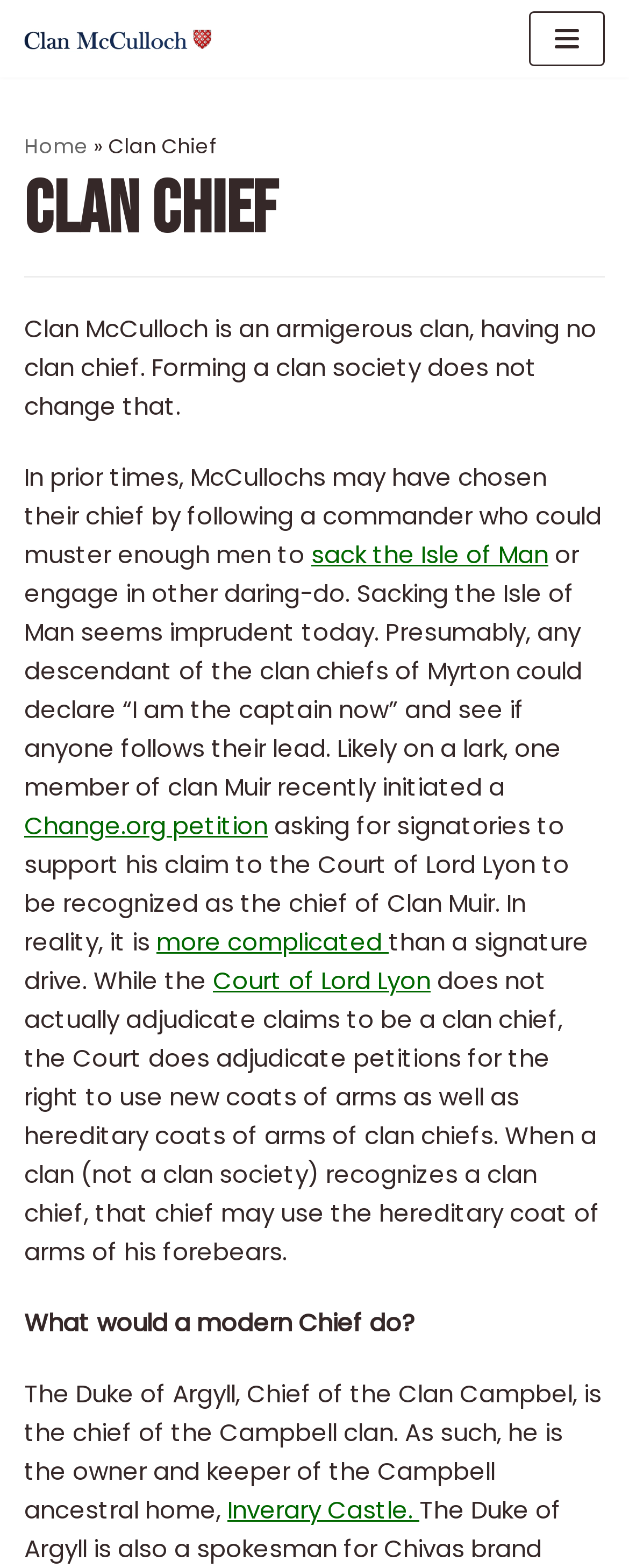Please find the bounding box coordinates of the element that you should click to achieve the following instruction: "Explore 'Inverary Castle'". The coordinates should be presented as four float numbers between 0 and 1: [left, top, right, bottom].

[0.362, 0.952, 0.667, 0.974]